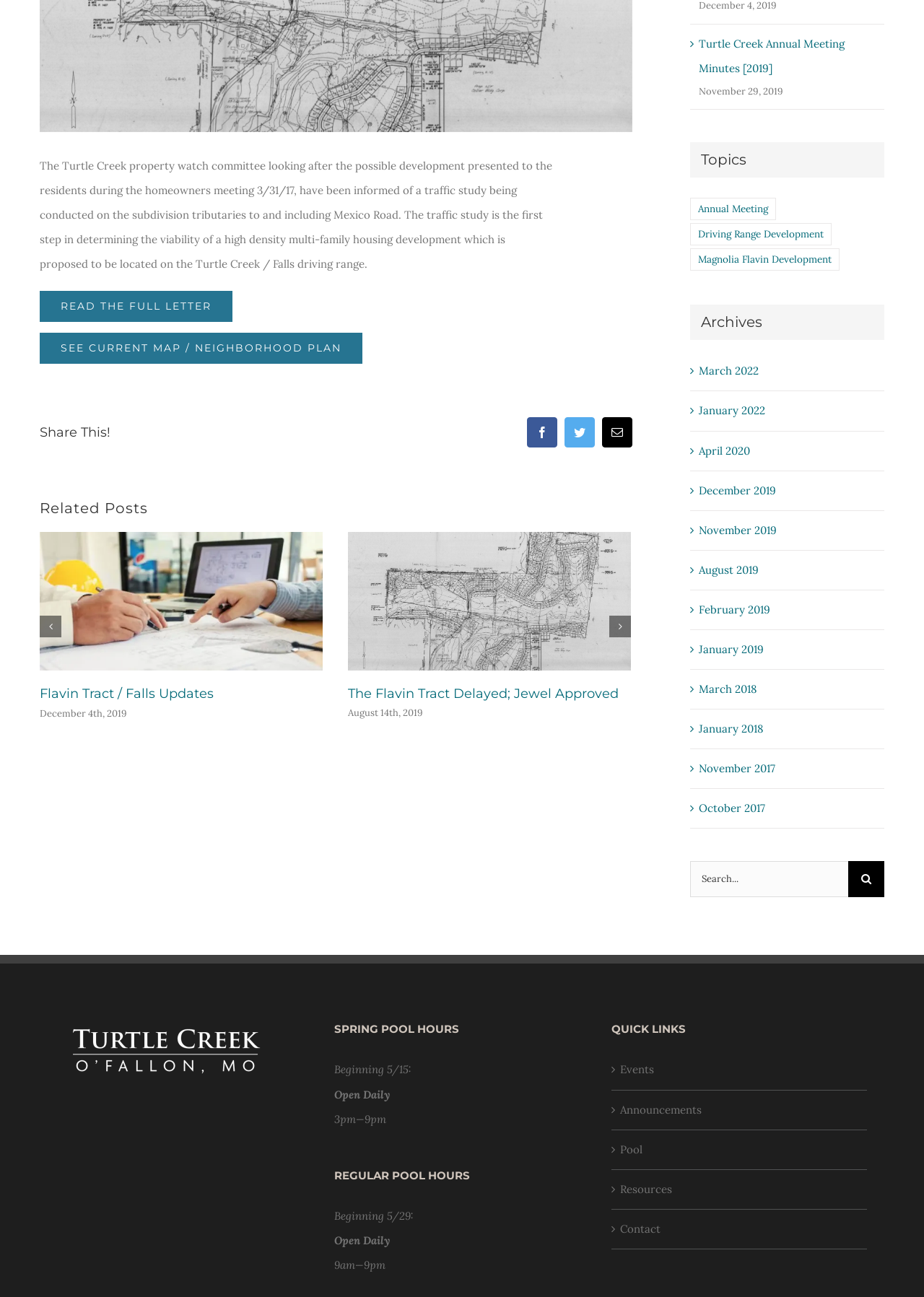Please find the bounding box coordinates in the format (top-left x, top-left y, bottom-right x, bottom-right y) for the given element description. Ensure the coordinates are floating point numbers between 0 and 1. Description: Magnolia Flavin Development

[0.747, 0.192, 0.909, 0.209]